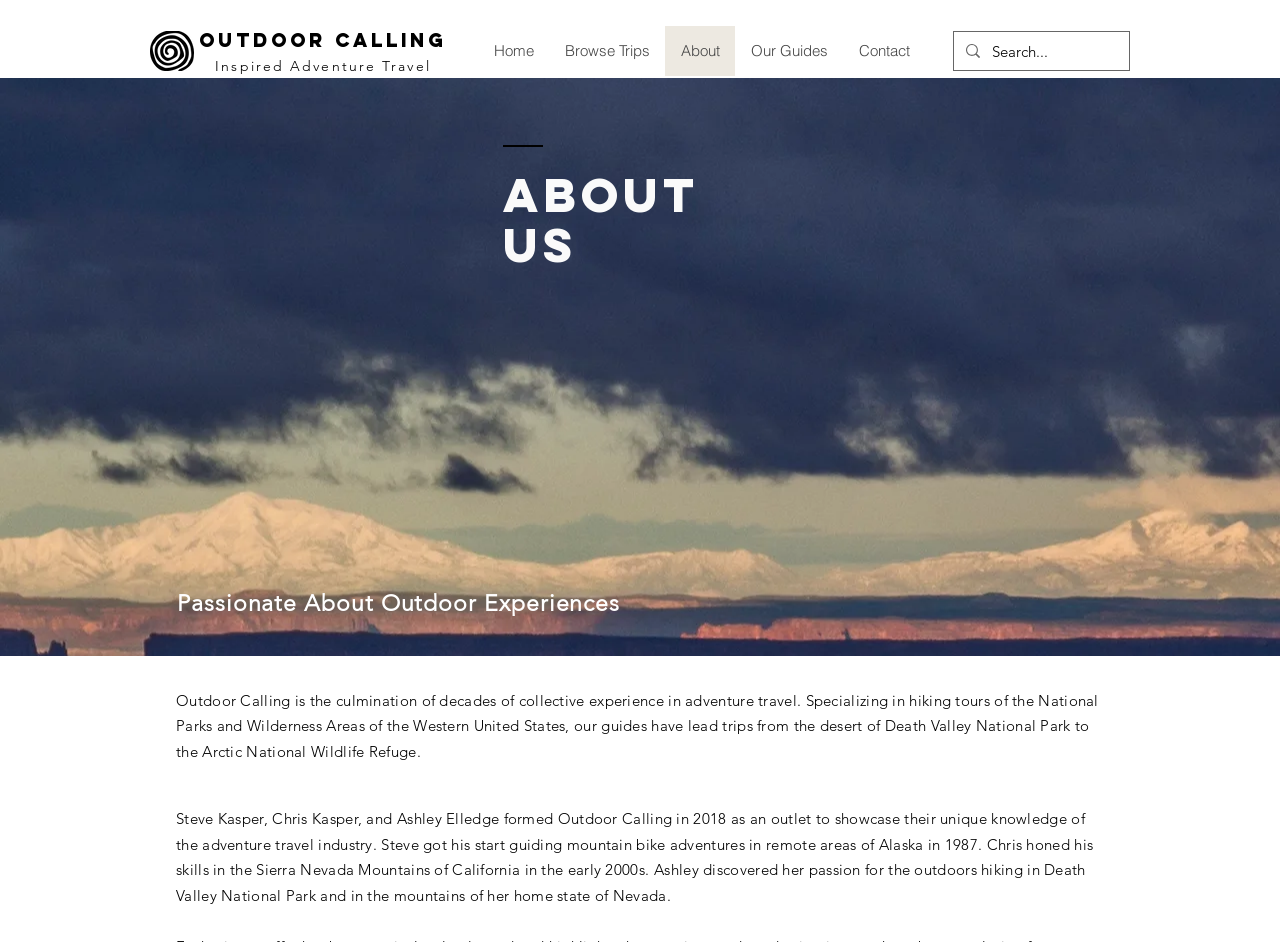Where did Ashley Elledge discover her passion for the outdoors?
Based on the image, answer the question with a single word or brief phrase.

Death Valley National Park